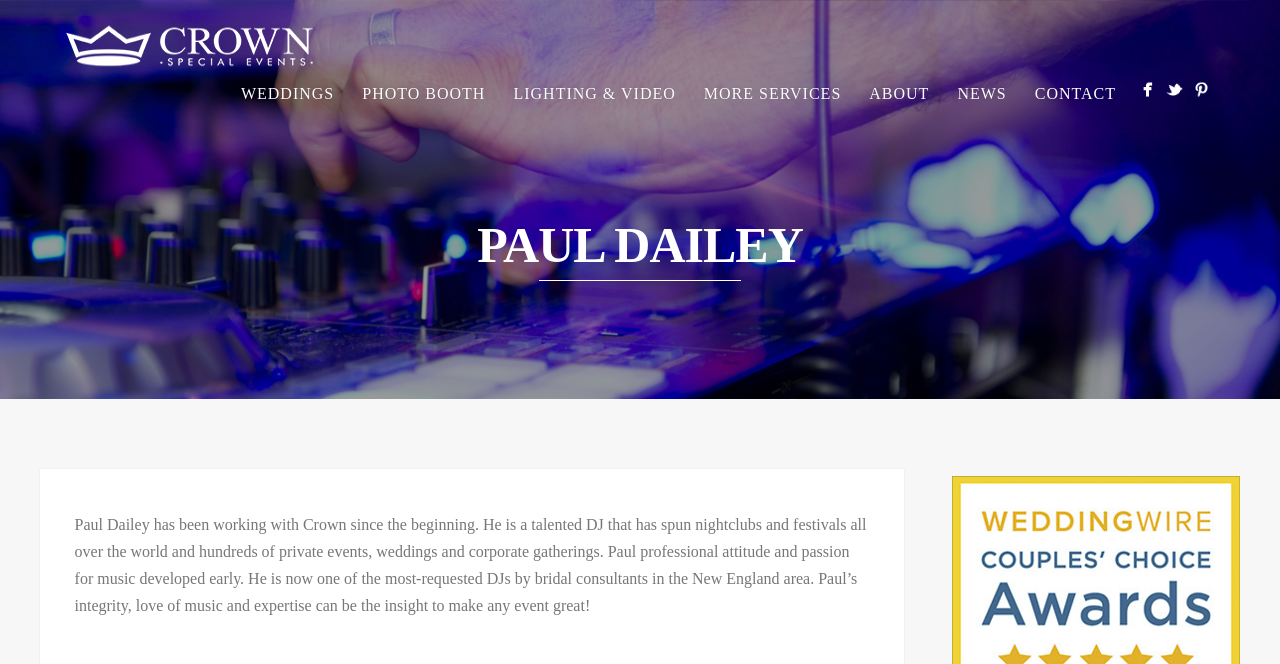Refer to the image and provide a thorough answer to this question:
How many social media links are present on the webpage?

The webpage has three social media links, which are not explicitly mentioned but can be inferred from the icons.